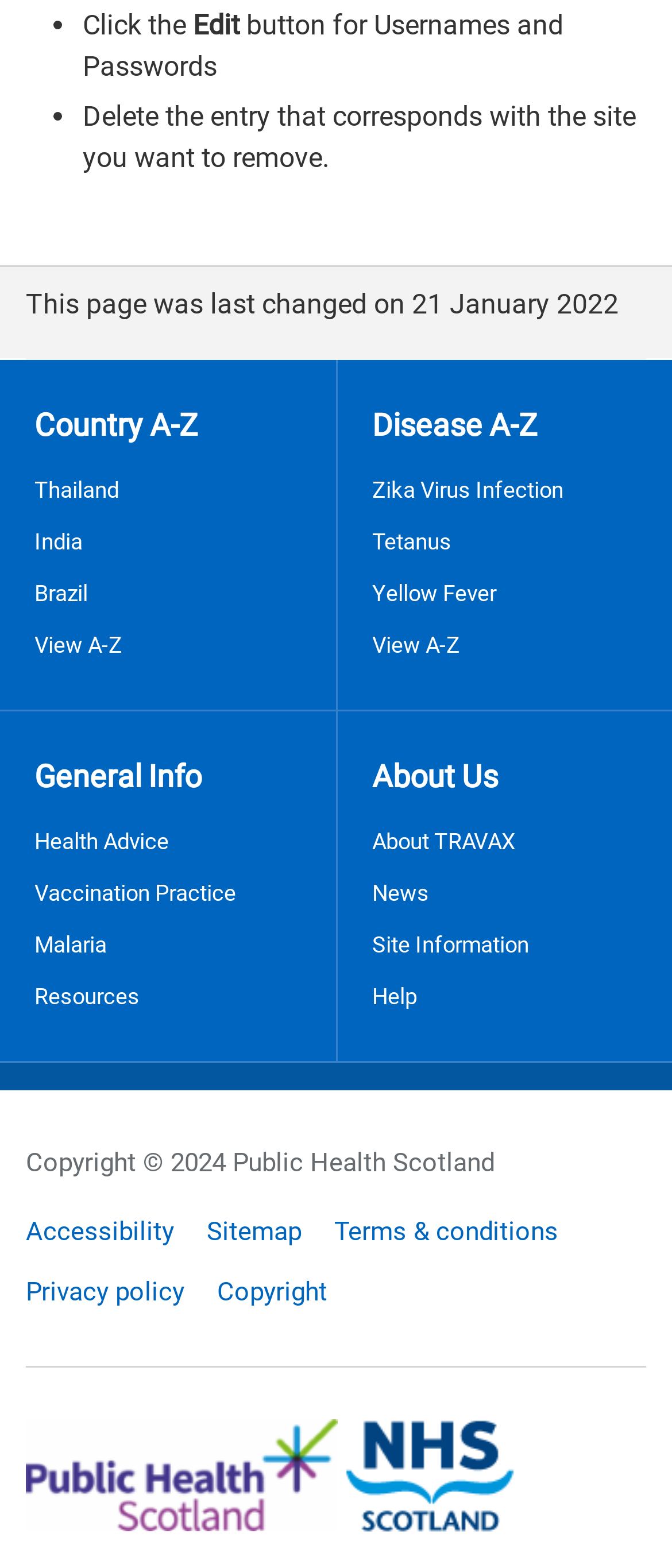Please answer the following question using a single word or phrase: 
What is the purpose of the 'View A-Z' link?

To view a list of countries or diseases